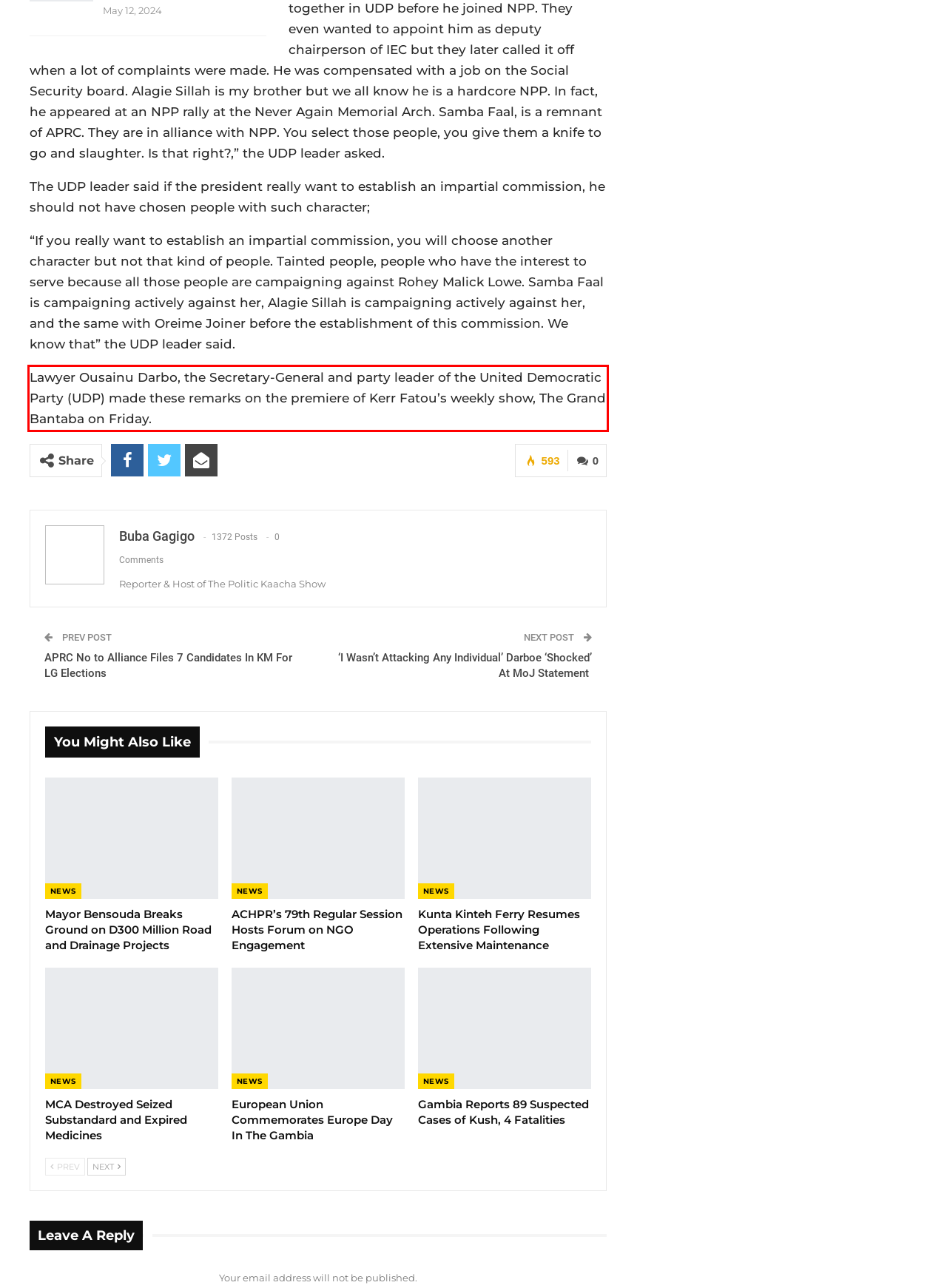Examine the webpage screenshot, find the red bounding box, and extract the text content within this marked area.

Lawyer Ousainu Darbo, the Secretary-General and party leader of the United Democratic Party (UDP) made these remarks on the premiere of Kerr Fatou’s weekly show, The Grand Bantaba on Friday.